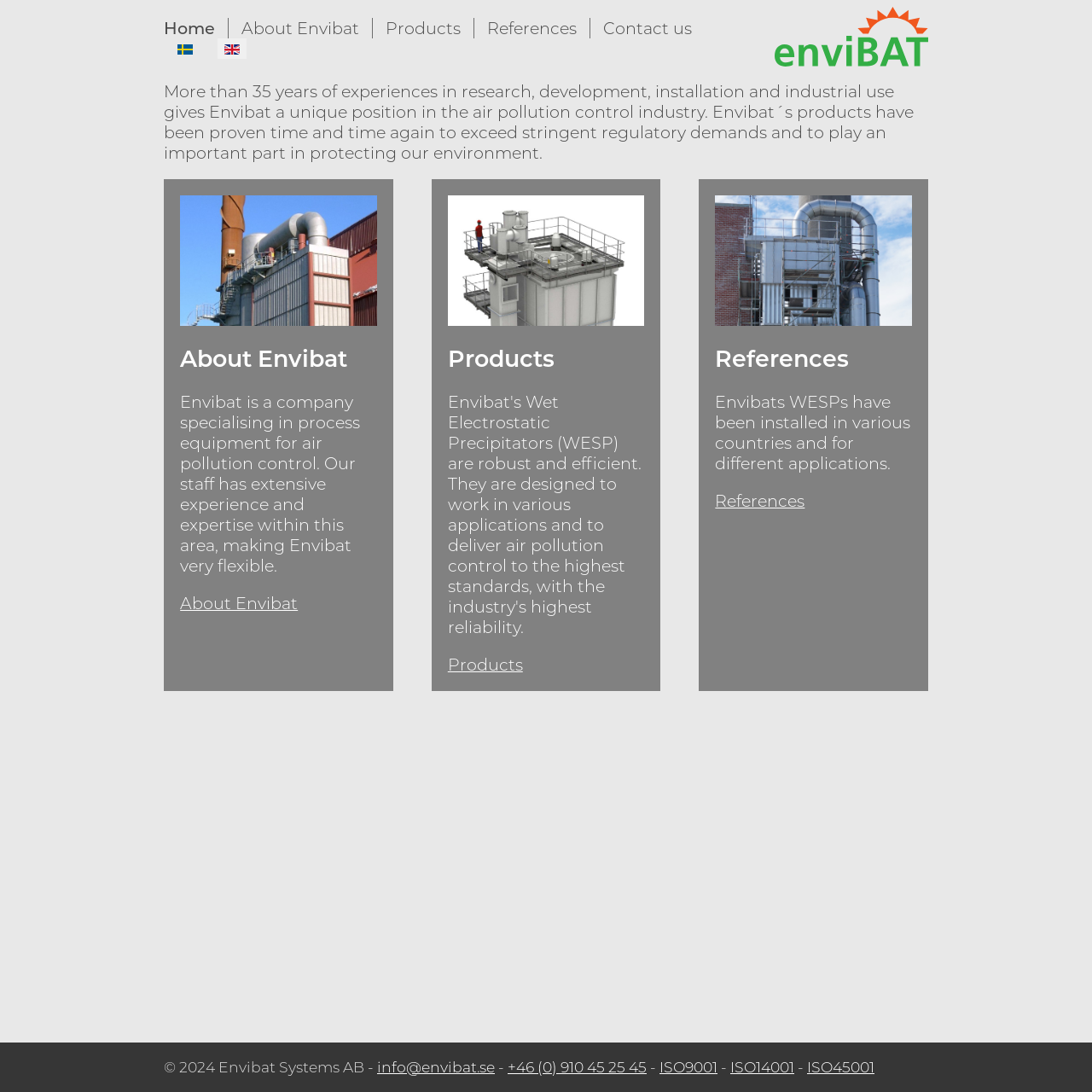Identify the bounding box for the described UI element: "alt="Svenska (Sverige)" title="Svenska (Sverige)"".

[0.156, 0.029, 0.183, 0.06]